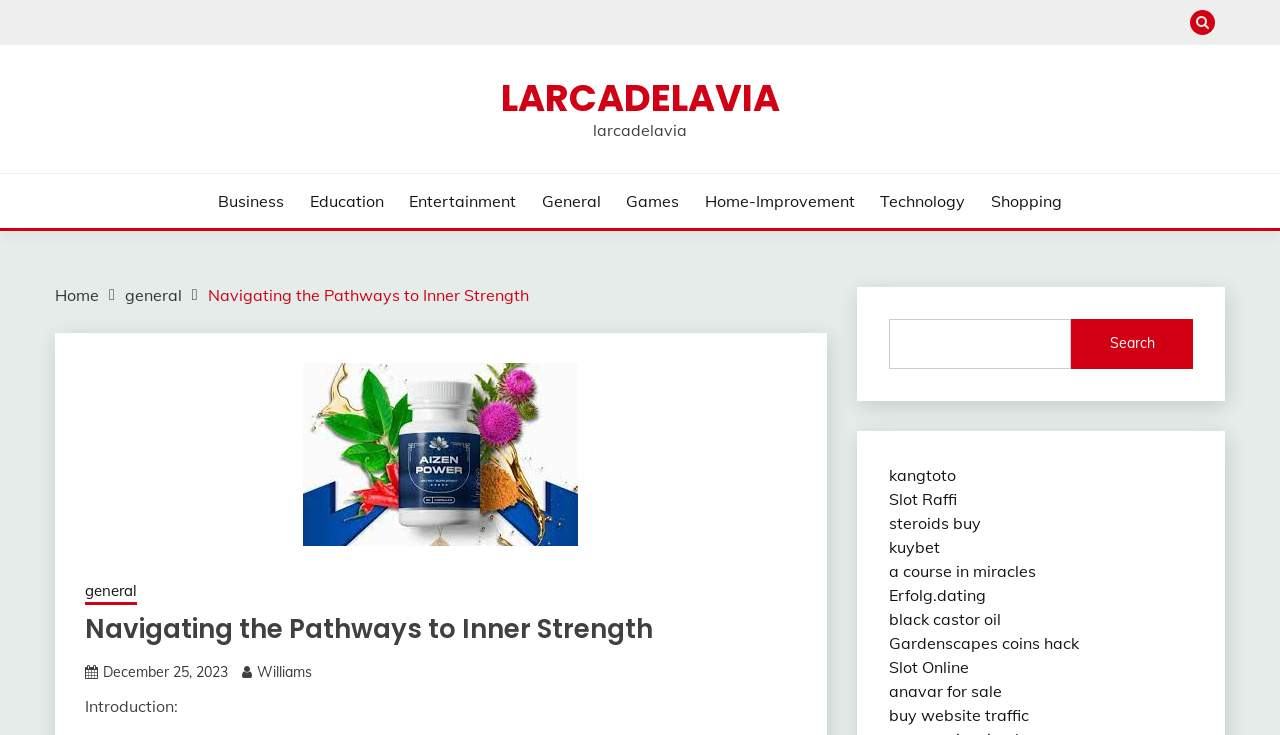Could you indicate the bounding box coordinates of the region to click in order to complete this instruction: "Read the article about Navigating the Pathways to Inner Strength".

[0.066, 0.834, 0.622, 0.879]